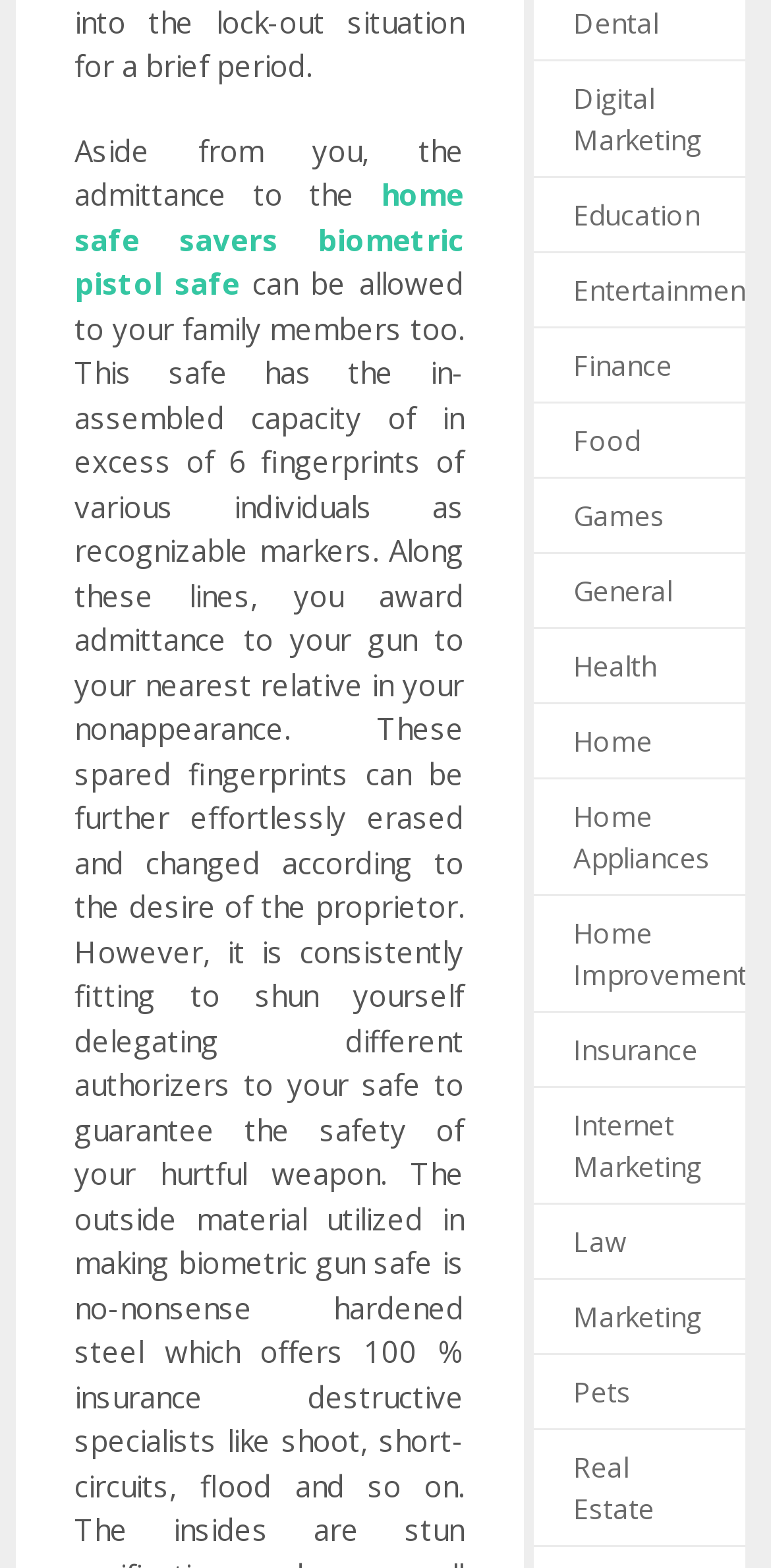Please specify the bounding box coordinates of the element that should be clicked to execute the given instruction: 'click on the 'home safe savers biometric pistol safe' link'. Ensure the coordinates are four float numbers between 0 and 1, expressed as [left, top, right, bottom].

[0.097, 0.111, 0.601, 0.193]